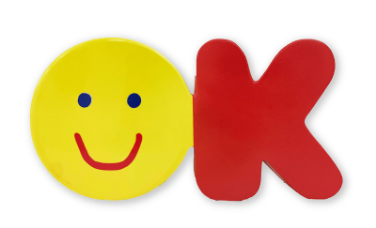What is the color of the smiley face?
Using the information presented in the image, please offer a detailed response to the question.

The caption explicitly states that the smiley face is 'cheerful yellow', indicating that the face itself is yellow in color.